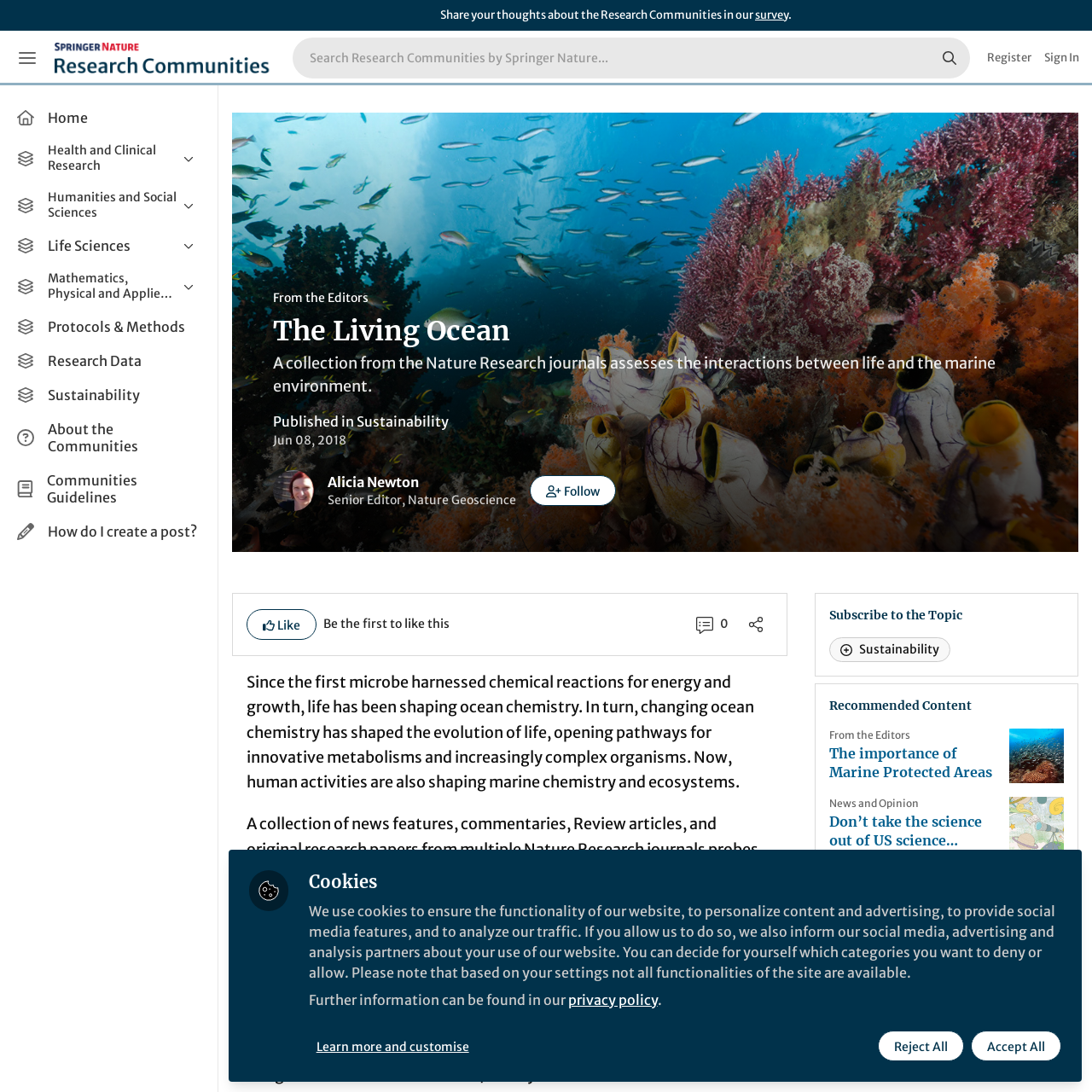Offer a comprehensive description of the webpage’s content and structure.

The webpage is titled "The Living Ocean | Research Communities by Springer Nature". At the top, there is a menu link and a search bar with a search button. To the right of the search bar, there are links to "Register" and "Sign In". 

Below the top section, there is a sidebar on the left with a list of categories, including "Home", "Health and Clinical Research", "Humanities and Social Sciences", "Life Sciences", and "Mathematics, Physical and Applied Sciences". Each category has a dropdown list of subcategories, such as "Biomedical Research" under "Health and Clinical Research" and "Agricultural & Food Science" under "Life Sciences". 

At the top of the main content area, there is a call to action to "Share your thoughts about the Research Communities in our survey". The webpage appears to be a research community platform, with a collection of research articles or papers from Nature Research journals that assess the interactions between life and the marine environment.